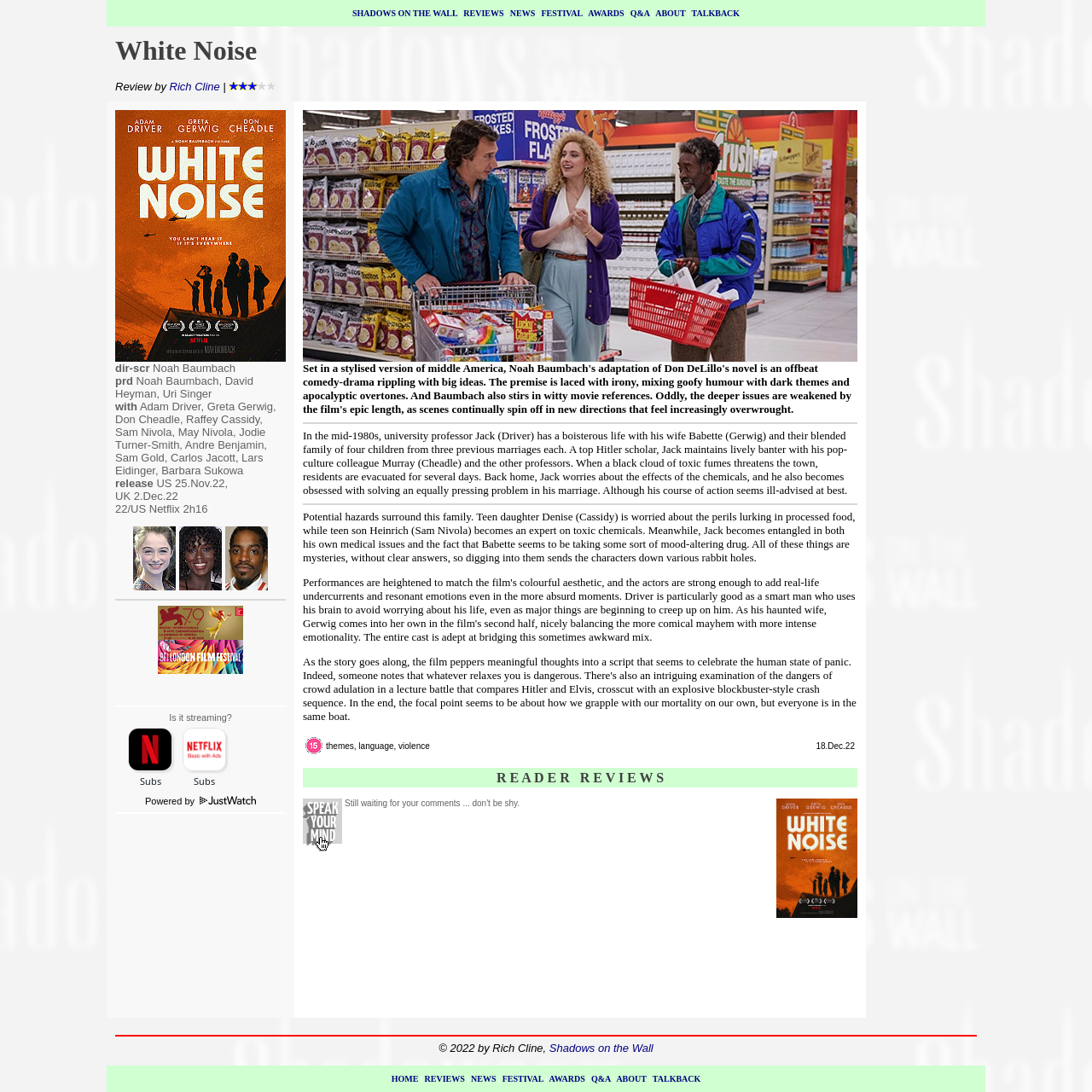Identify the bounding box coordinates for the element that needs to be clicked to fulfill this instruction: "Click on the 'REVIEWS' link". Provide the coordinates in the format of four float numbers between 0 and 1: [left, top, right, bottom].

[0.424, 0.008, 0.461, 0.016]